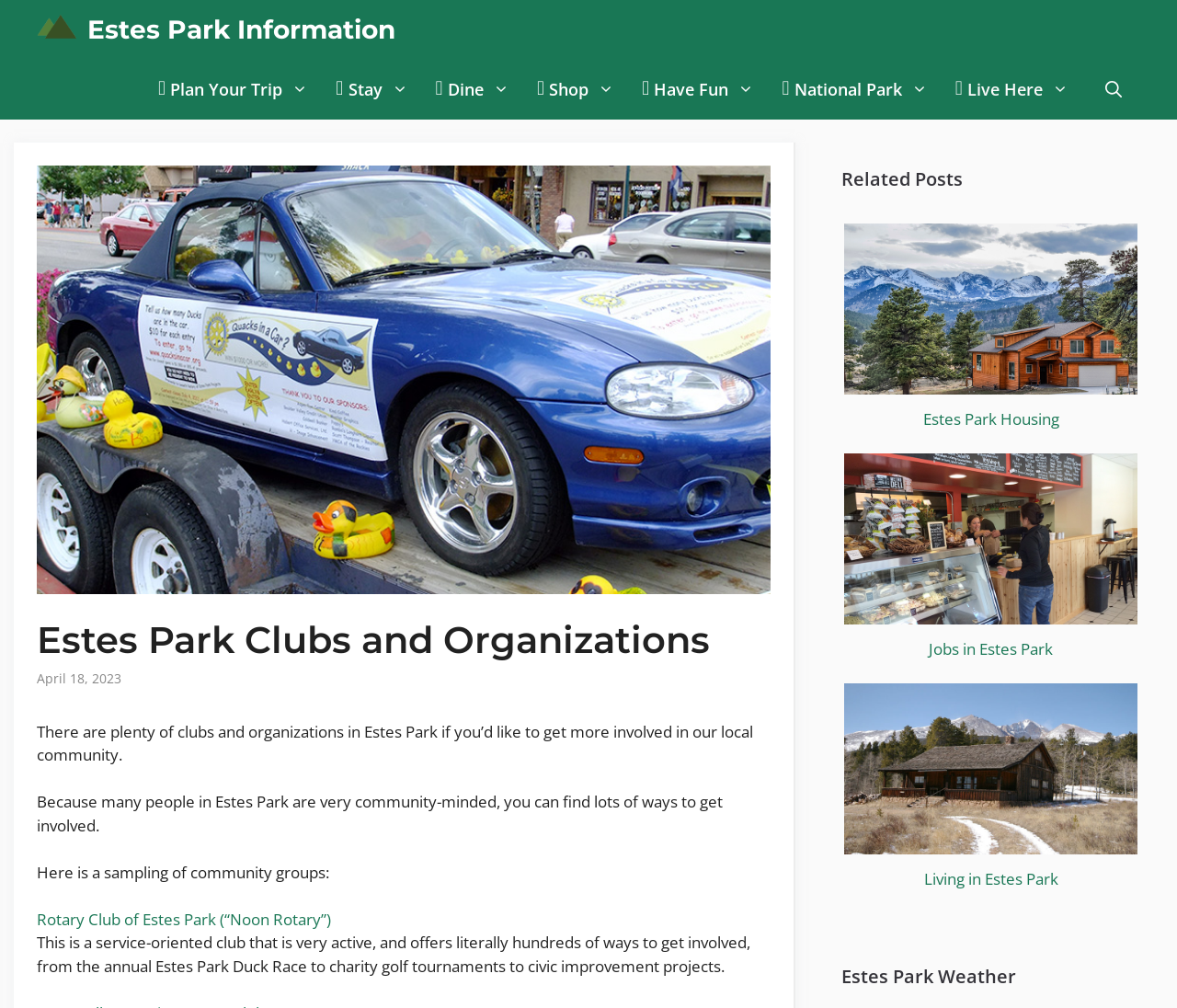What is the title or heading displayed on the webpage?

Estes Park Clubs and Organizations